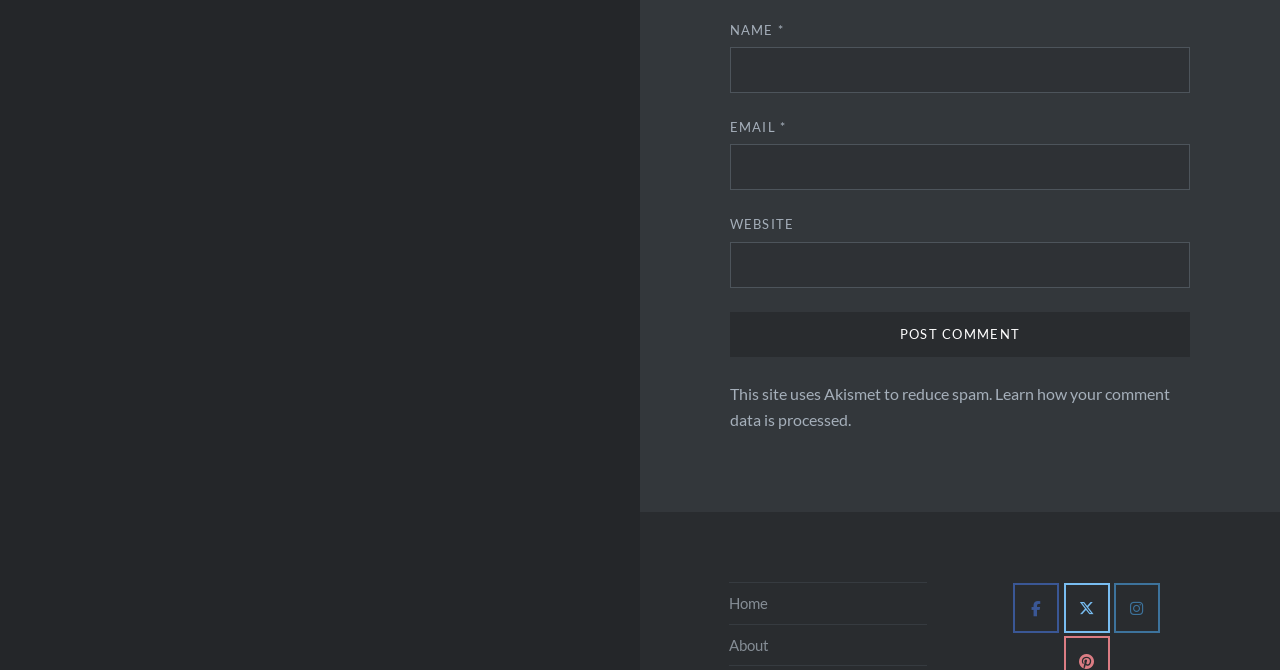Provide a single word or phrase to answer the given question: 
What is the text on the 'Post Comment' button?

POST COMMENT